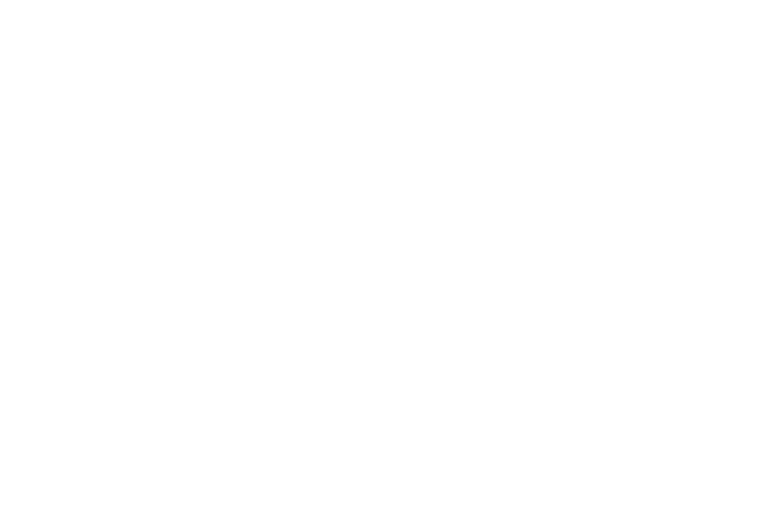Please respond in a single word or phrase: 
How many dialysis patients are served by the Chamrun Digital platform?

Over 40,000